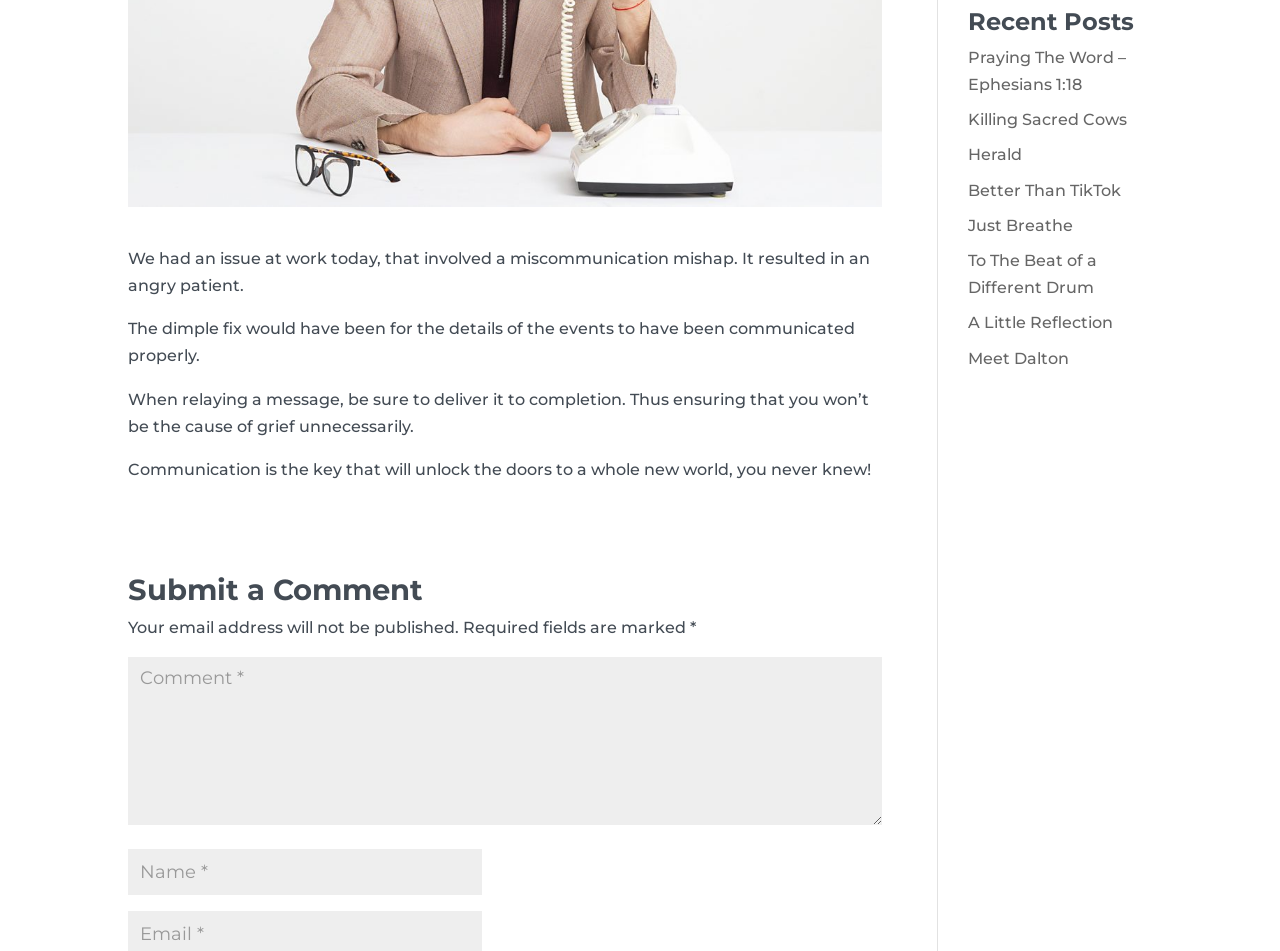Provide the bounding box coordinates, formatted as (top-left x, top-left y, bottom-right x, bottom-right y), with all values being floating point numbers between 0 and 1. Identify the bounding box of the UI element that matches the description: Herald

[0.756, 0.153, 0.799, 0.173]